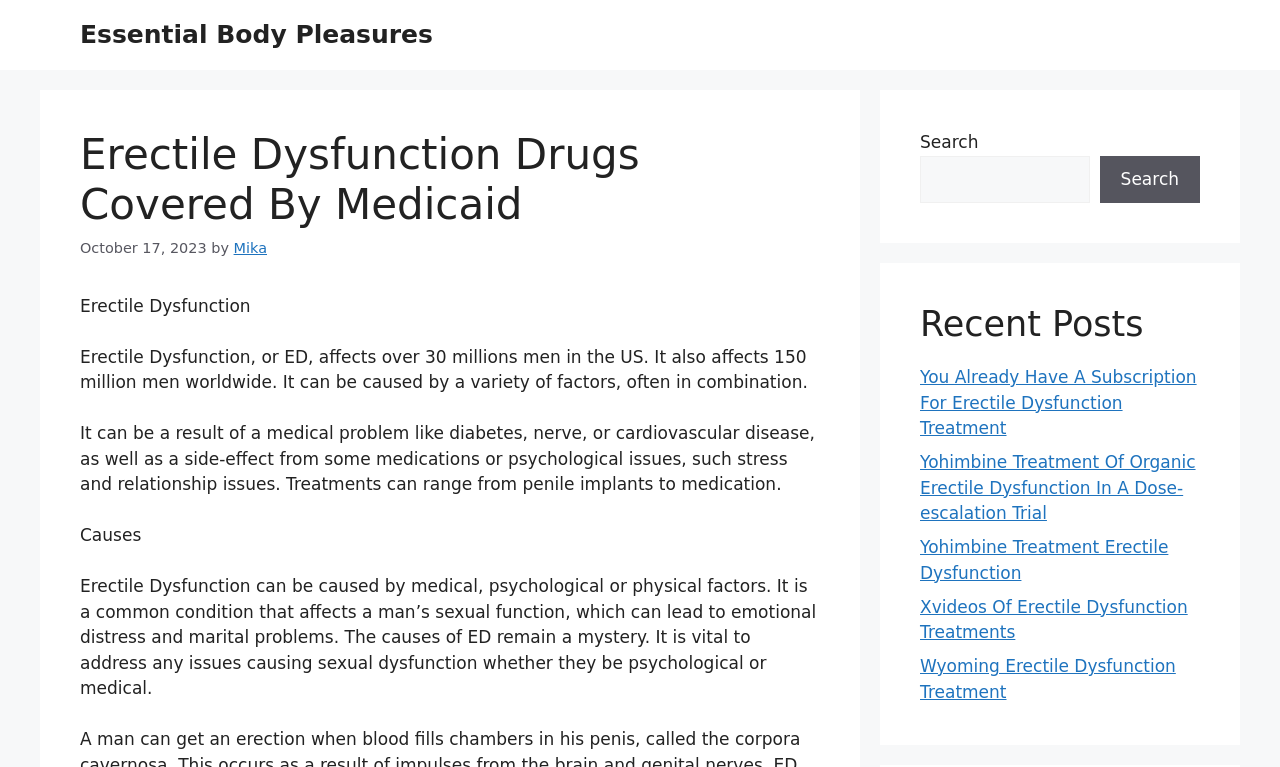Locate the bounding box coordinates of the element that should be clicked to fulfill the instruction: "Search for a topic".

[0.719, 0.203, 0.851, 0.265]